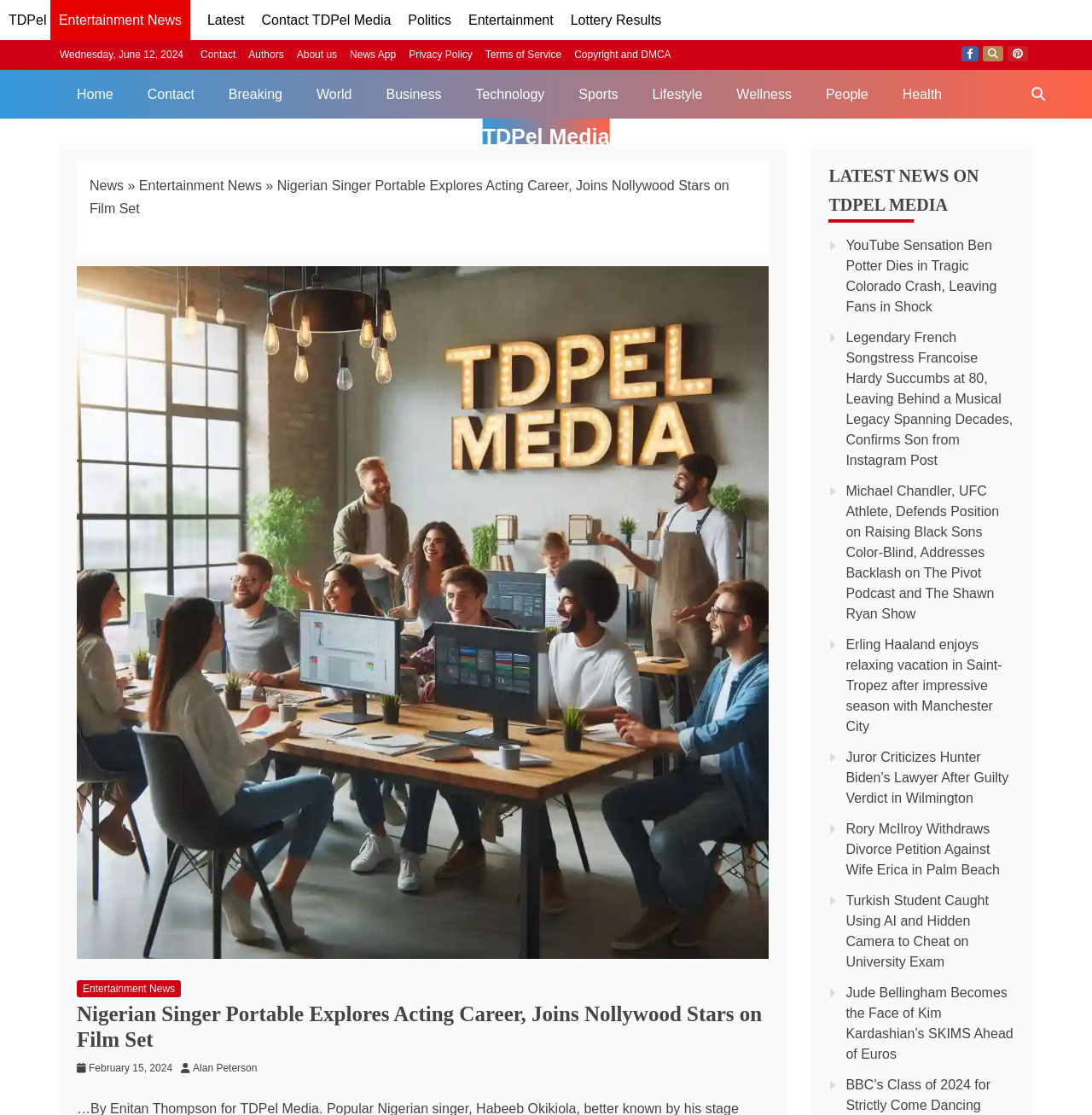How many social media links are there at the bottom of the webpage?
Please give a detailed and elaborate explanation in response to the question.

I found the social media links by looking at the links with icons at the bottom of the webpage. There are three links with icons, namely Facebook, Twitter, and Pinterest, which have bounding box coordinates of [0.88, 0.041, 0.896, 0.055], [0.9, 0.041, 0.919, 0.055], and [0.923, 0.041, 0.941, 0.055] respectively.